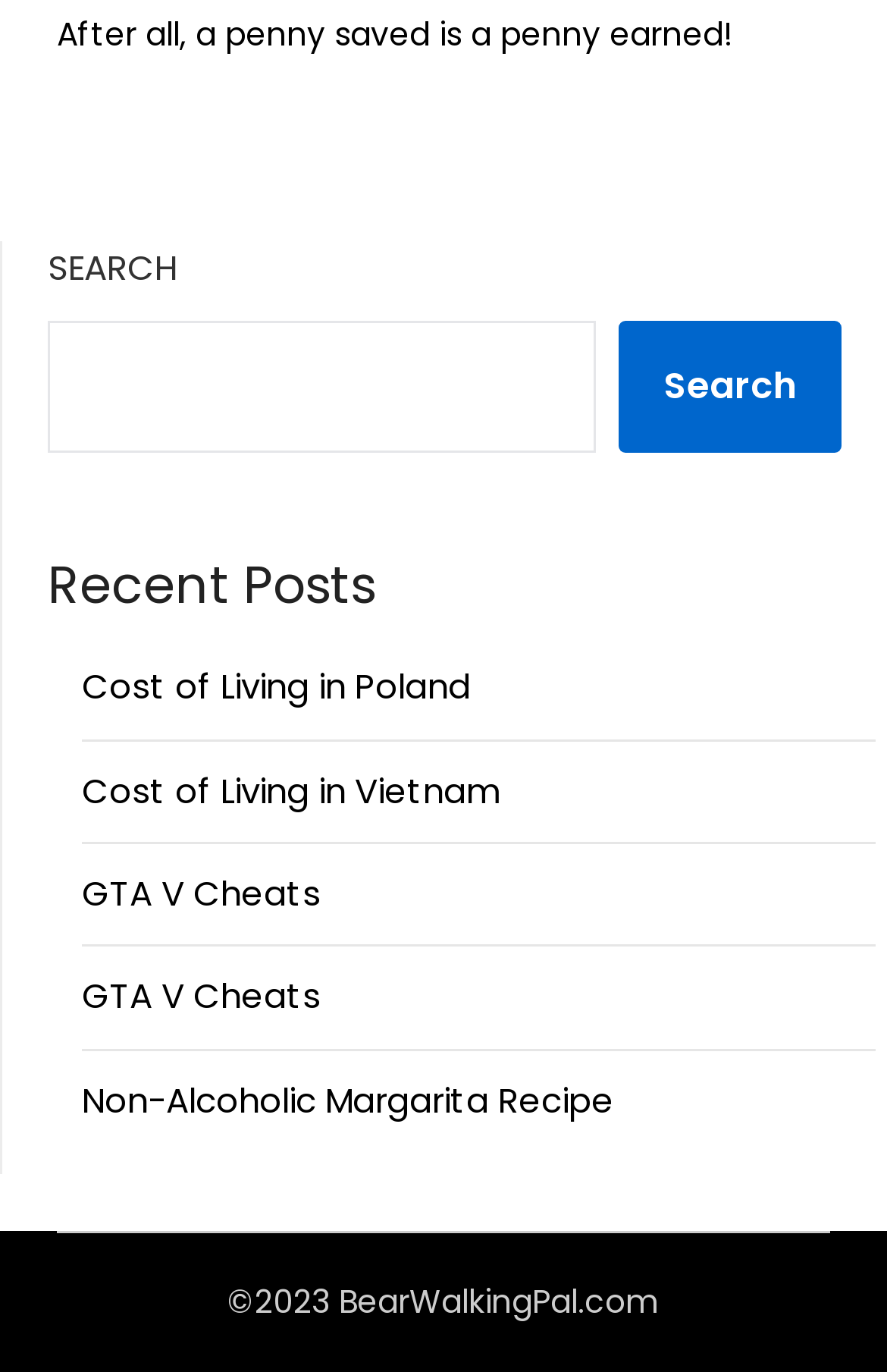Please give a concise answer to this question using a single word or phrase: 
What is the quote displayed at the top?

A penny saved is a penny earned